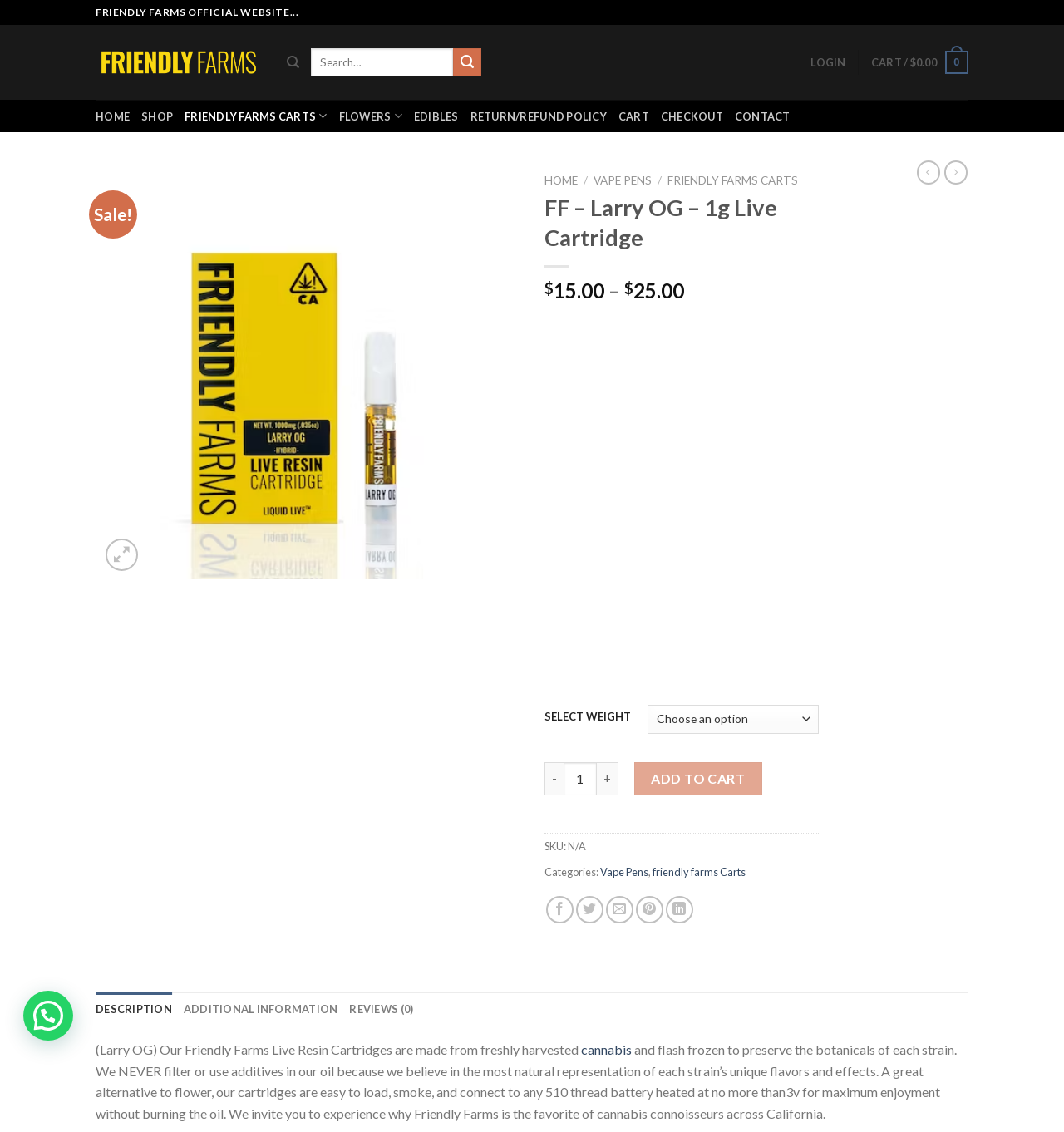Please identify the bounding box coordinates of the element's region that should be clicked to execute the following instruction: "Share product on Facebook". The bounding box coordinates must be four float numbers between 0 and 1, i.e., [left, top, right, bottom].

[0.513, 0.791, 0.539, 0.815]